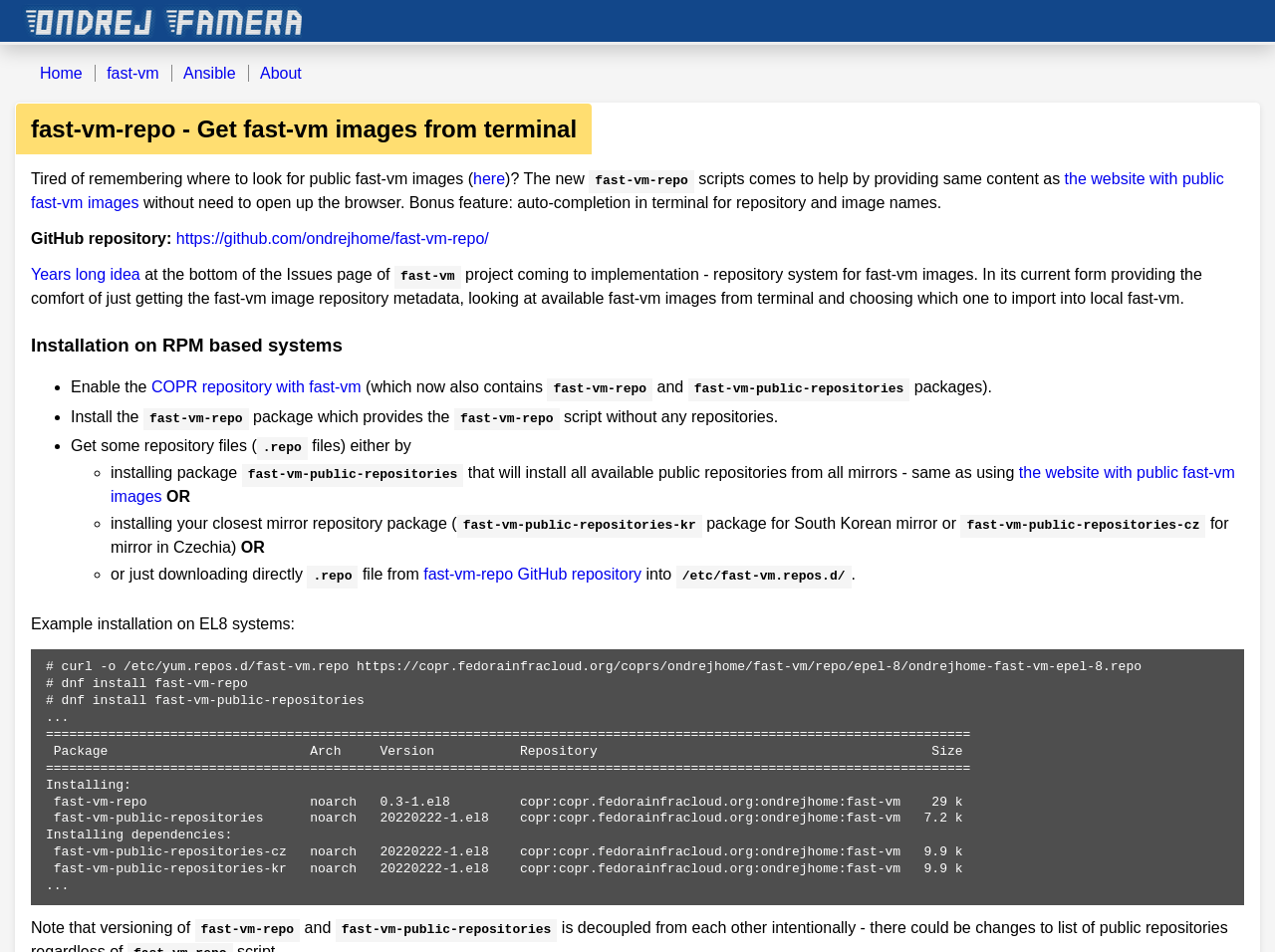Show me the bounding box coordinates of the clickable region to achieve the task as per the instruction: "Click the 'About' link".

[0.196, 0.058, 0.244, 0.096]